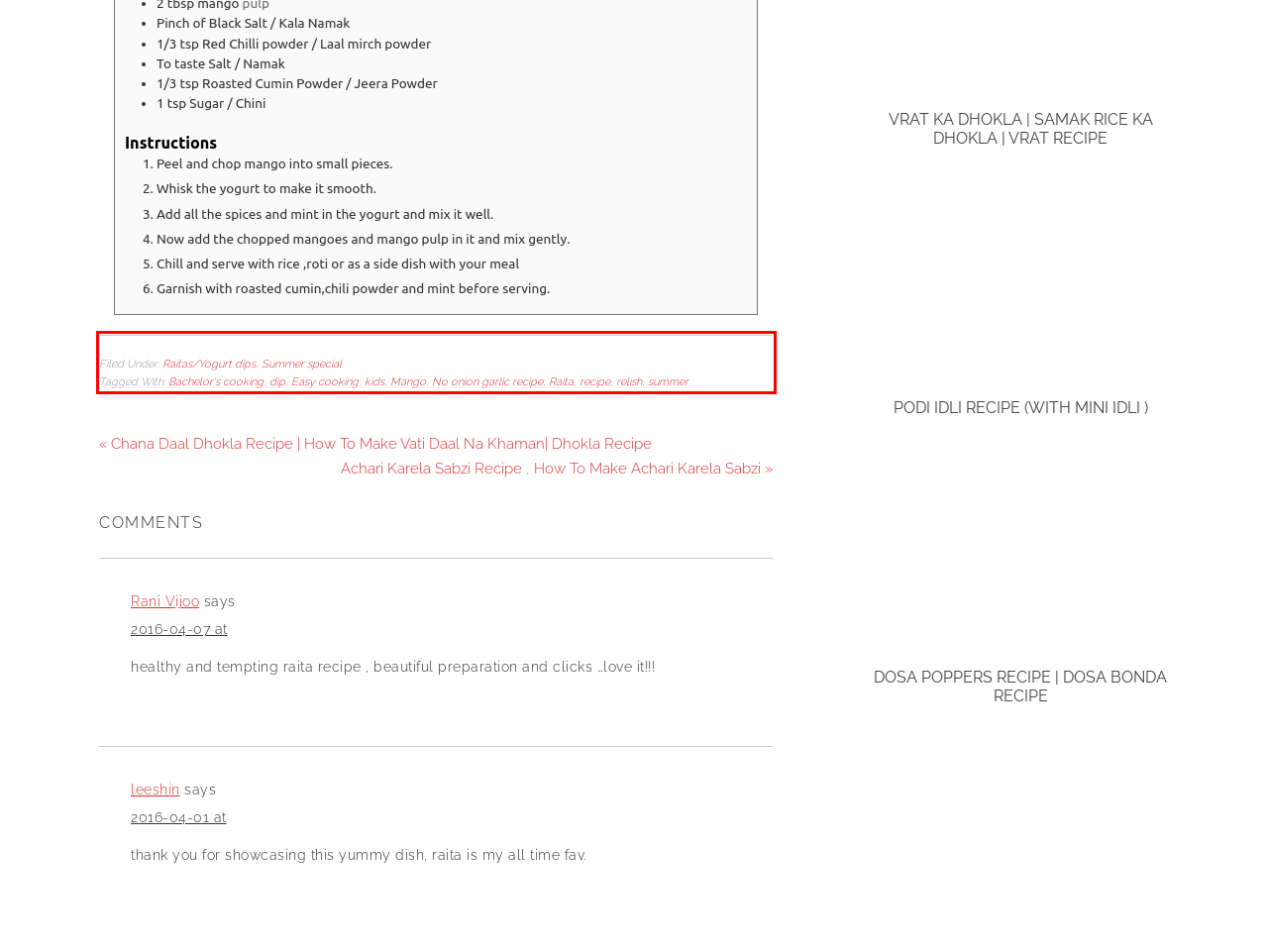Look at the webpage screenshot and recognize the text inside the red bounding box.

Filed Under: Raitas/Yogurt dips, Summer special Tagged With: Bachelor's cooking, dip, Easy cooking, kids, Mango, No onion garlic recipe, Raita, recipe, relish, summer